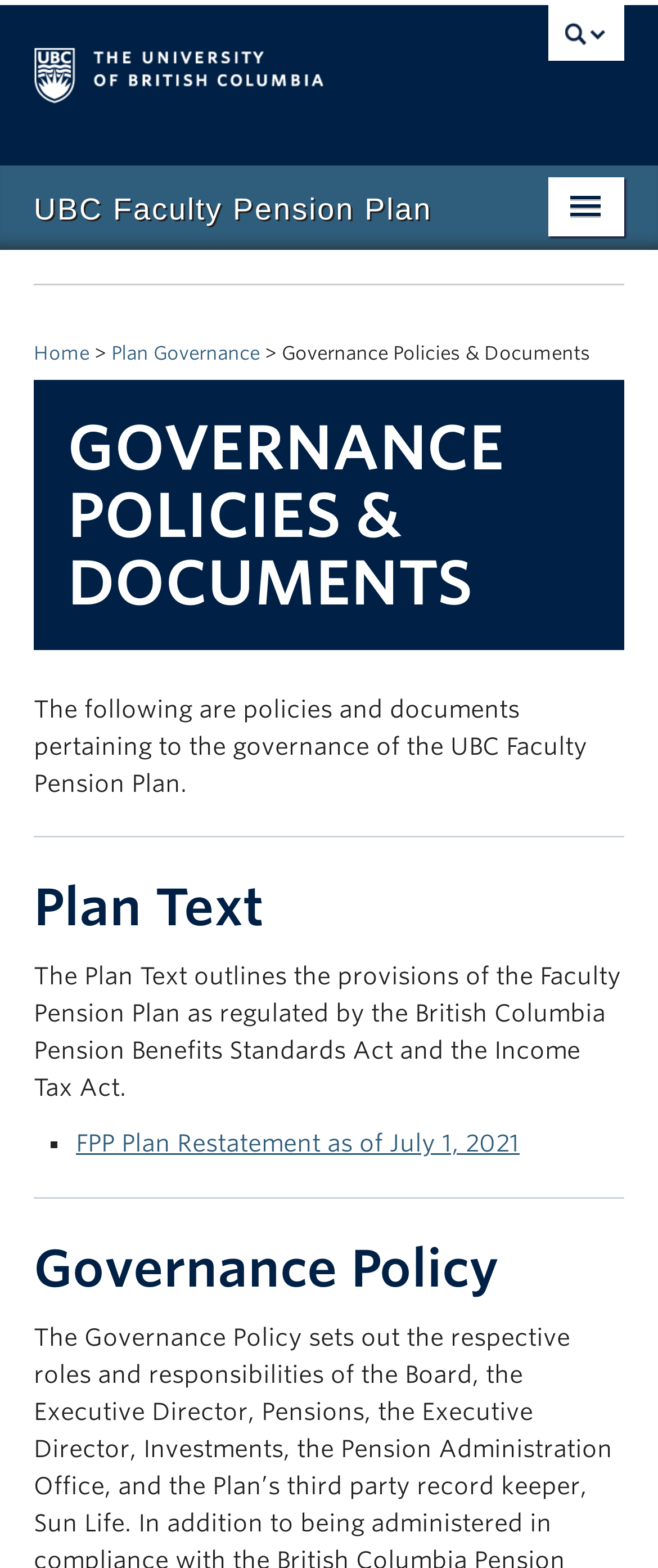Locate the bounding box coordinates of the element to click to perform the following action: 'expand Investments menu'. The coordinates should be given as four float values between 0 and 1, in the form of [left, top, right, bottom].

[0.897, 0.248, 1.0, 0.292]